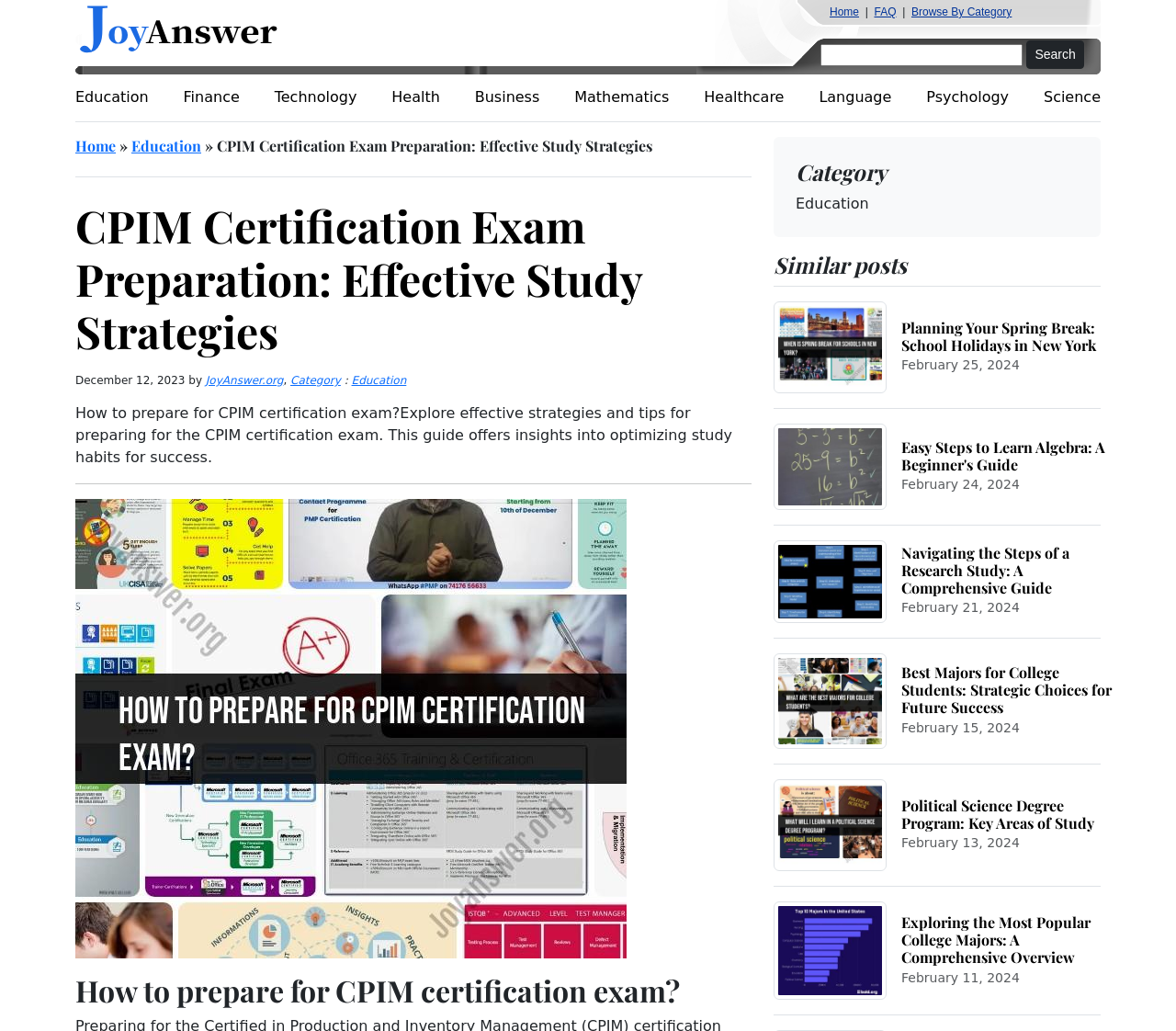How many main sections are on this webpage?
Look at the image and respond to the question as thoroughly as possible.

I counted the number of main sections on this webpage by looking at the overall structure of the page. The page has three main sections: the header section with navigation links and a search bar, the content section with the article and breadcrumbs, and the sidebar section with the 'Category' and 'Similar posts' sections.